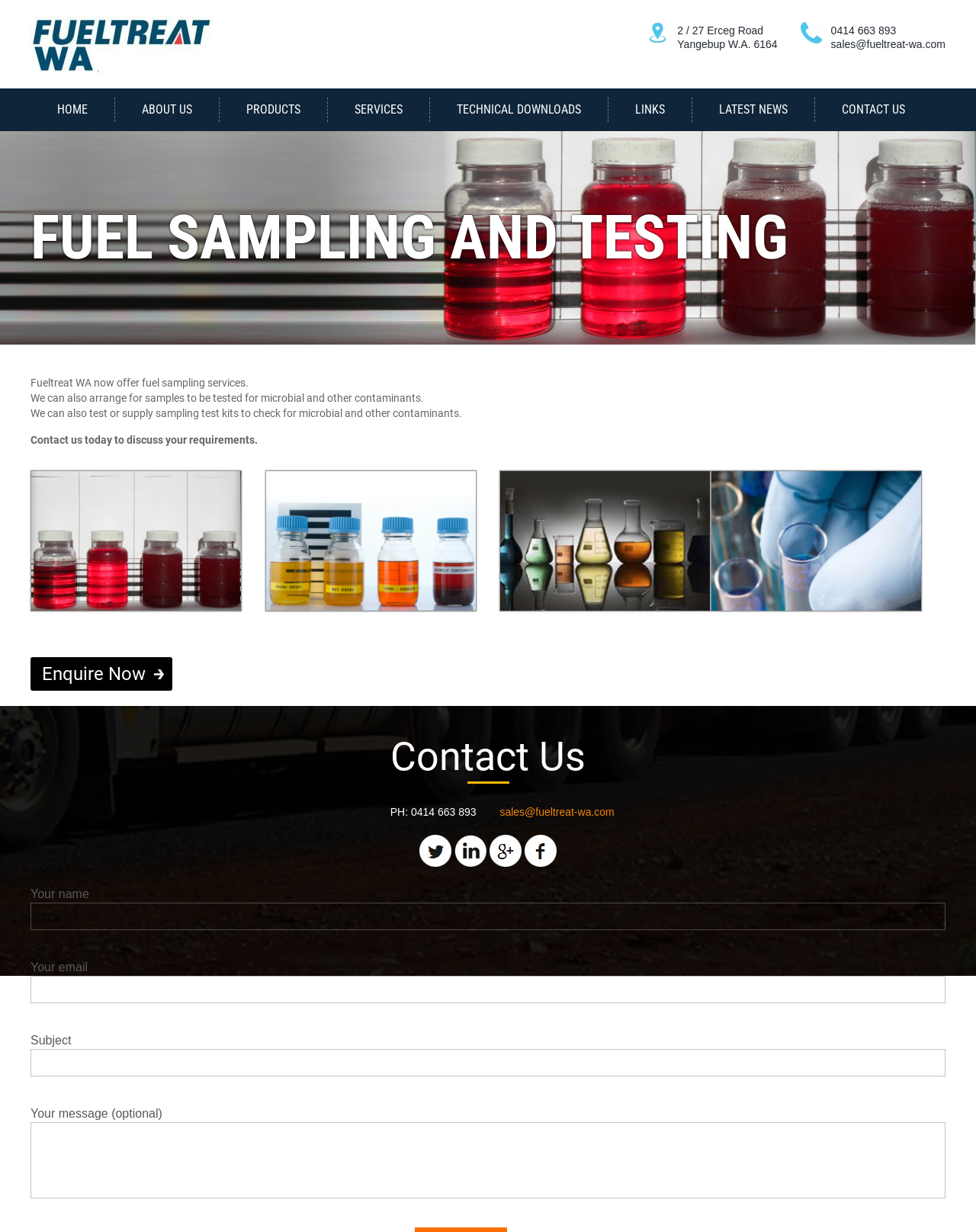Determine the bounding box coordinates of the region to click in order to accomplish the following instruction: "Send an email to sales@fueltreat-wa.com". Provide the coordinates as four float numbers between 0 and 1, specifically [left, top, right, bottom].

[0.851, 0.031, 0.969, 0.041]